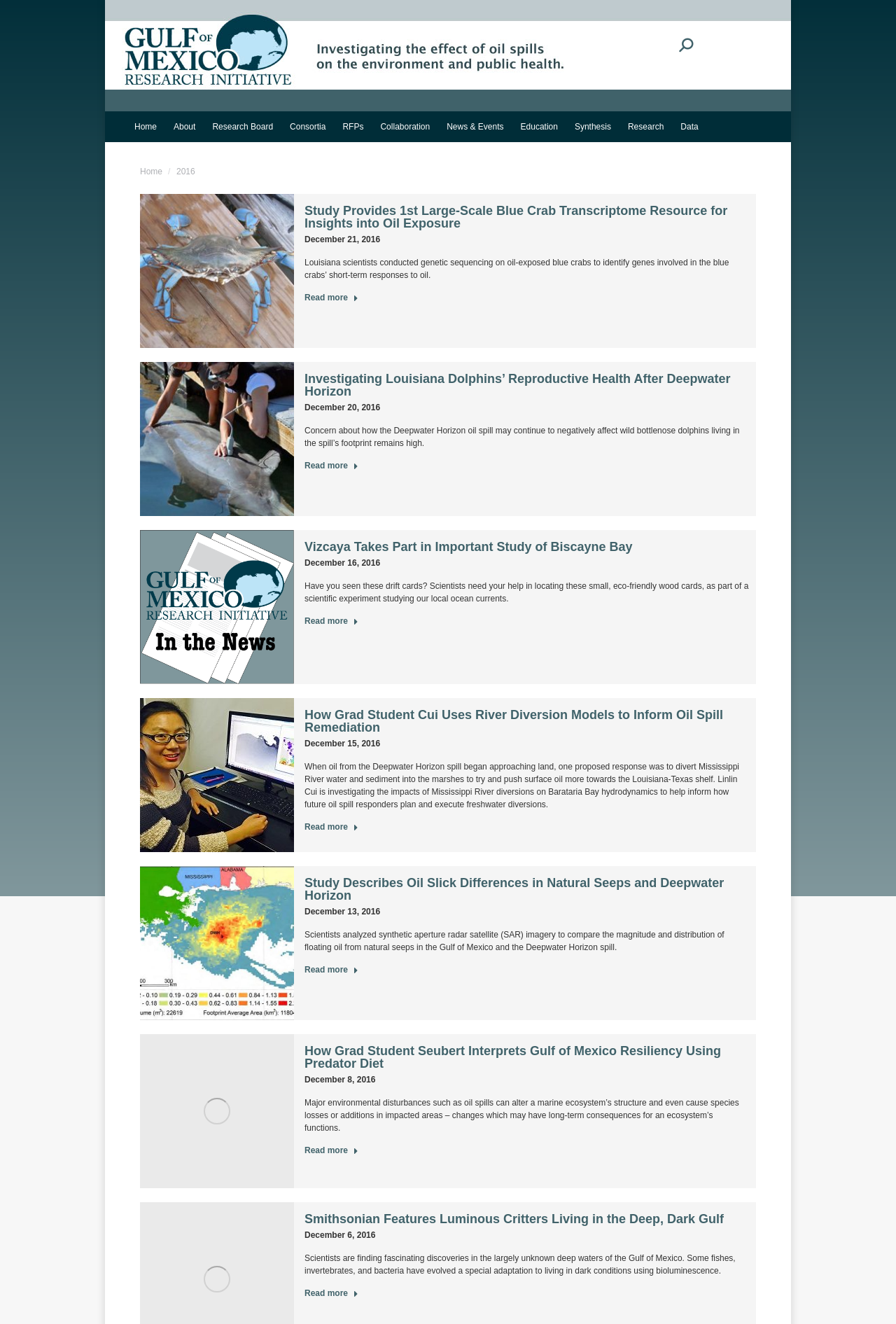Examine the image carefully and respond to the question with a detailed answer: 
What is the purpose of the search bar?

The search bar is located at the top of the webpage, and it allows users to search for specific content within the website, making it easier to find relevant information.